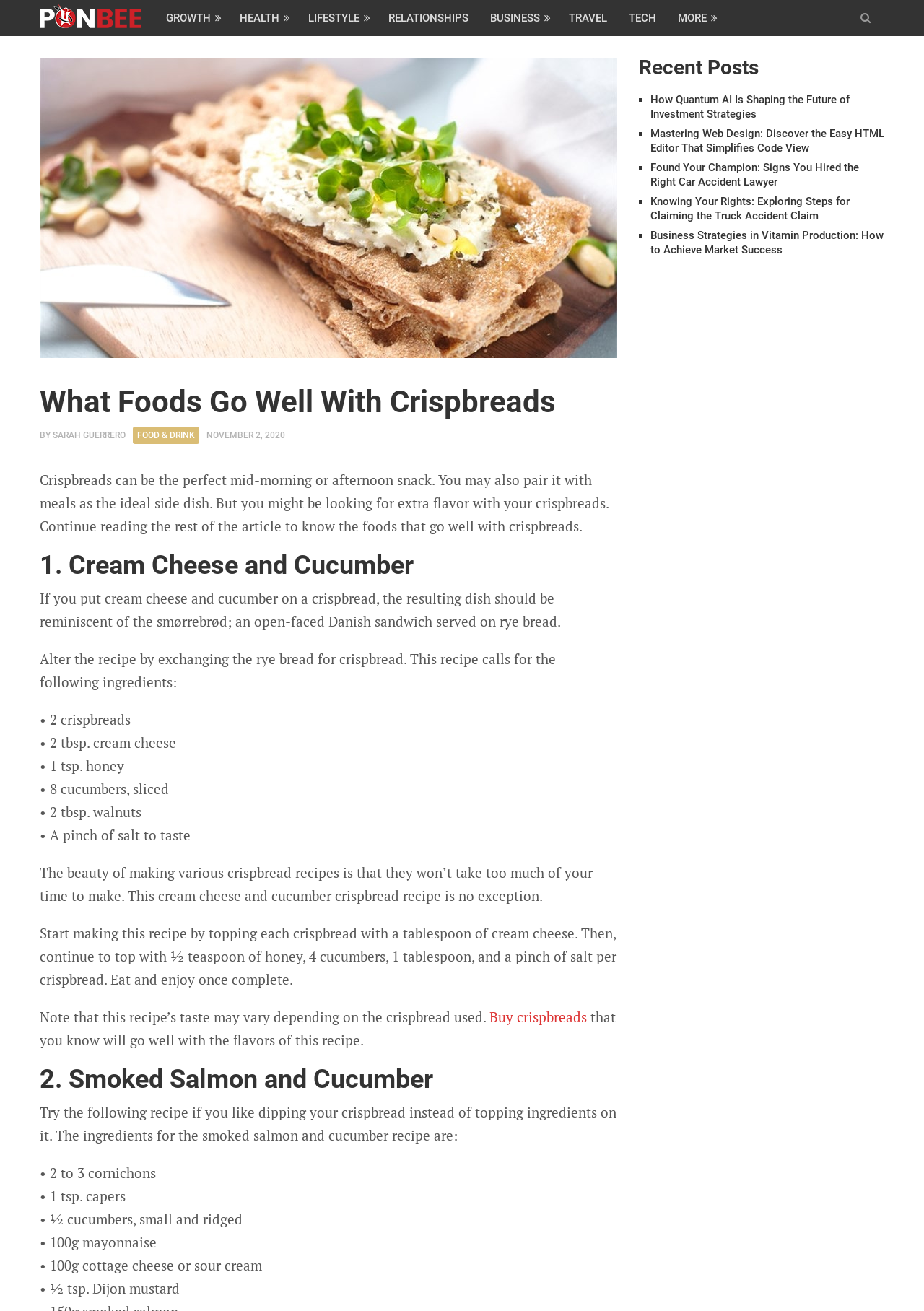Create an in-depth description of the webpage, covering main sections.

This webpage is about foods that go well with crispbreads. At the top, there are seven links to different categories: GROWTH, HEALTH, LIFESTYLE, RELATIONSHIPS, BUSINESS, TRAVEL, and TECH. Below these links, there is a large image related to crispbreads. 

The main content of the webpage is divided into sections, each describing a different food pairing with crispbreads. The first section is headed "1. Cream Cheese and Cucumber" and provides a recipe for making a crispbread dish with cream cheese, cucumber, and other ingredients. The text explains how to prepare the dish and notes that the recipe's taste may vary depending on the crispbread used. There is also a link to buy crispbreads.

The second section is headed "2. Smoked Salmon and Cucumber" and provides another recipe for a crispbread dish, this time with smoked salmon, cucumber, and other ingredients. The text explains how to prepare the dish and lists the required ingredients.

On the right side of the webpage, there is a section titled "Recent Posts" with five links to other articles on various topics, including investment strategies, web design, car accident lawyers, truck accident claims, and vitamin production. Below this section, there is an advertisement iframe.